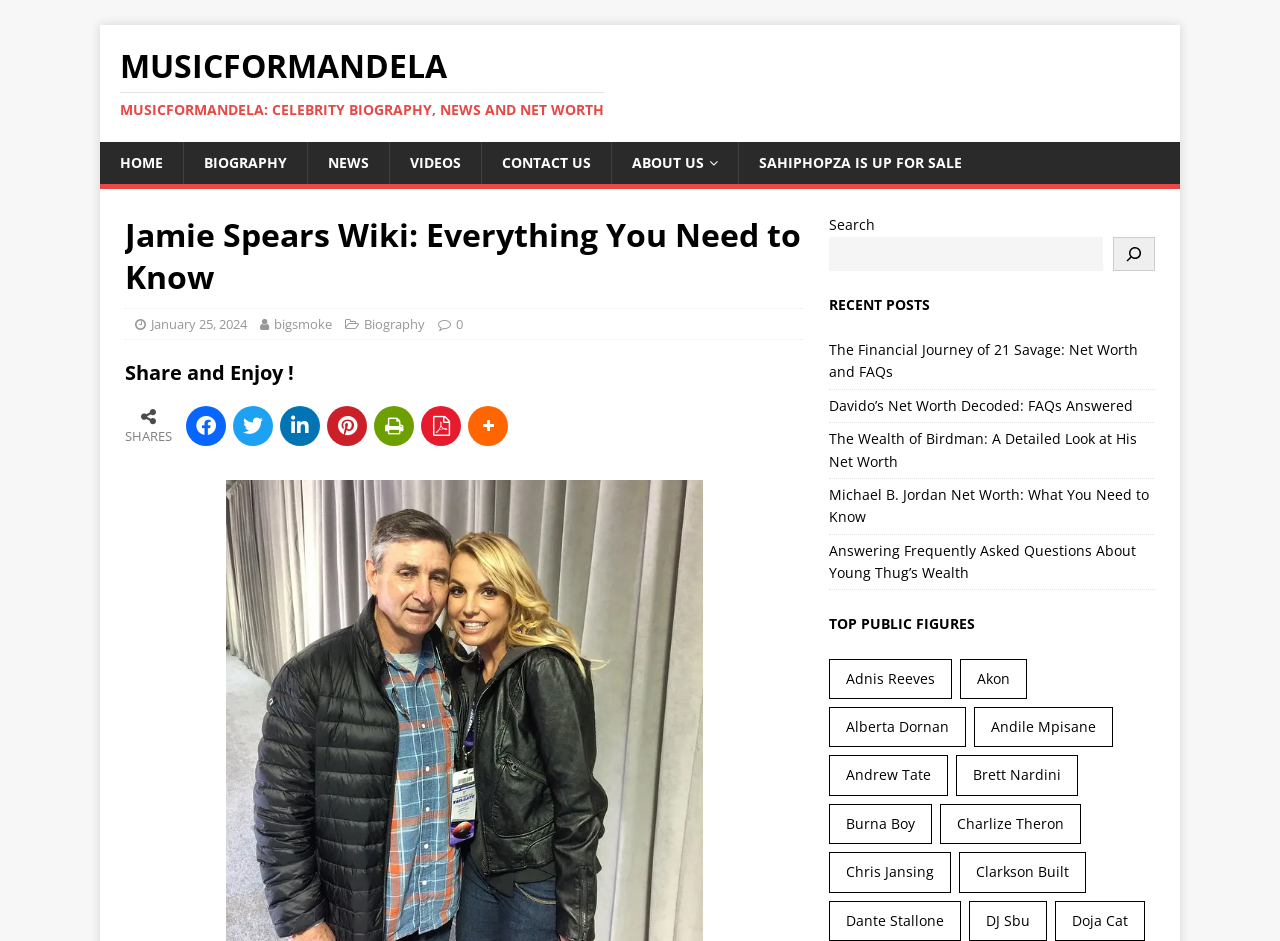Please predict the bounding box coordinates of the element's region where a click is necessary to complete the following instruction: "Search for something". The coordinates should be represented by four float numbers between 0 and 1, i.e., [left, top, right, bottom].

[0.647, 0.228, 0.902, 0.288]